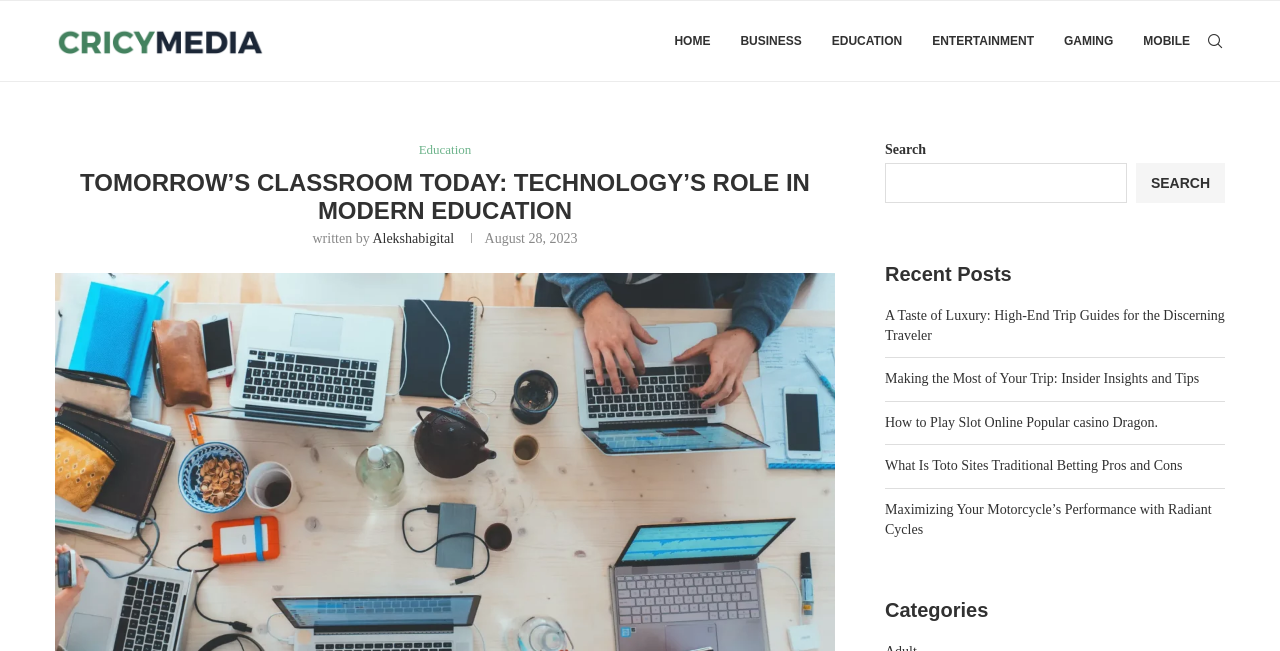What is the name of the website?
Using the image as a reference, answer the question in detail.

The name of the website can be found in the top-left corner of the webpage, where it says 'Tomorrow's Classroom Today: Technology's Role in Modern Education - Cricymedia'. This is likely the title of the webpage and the name of the website.